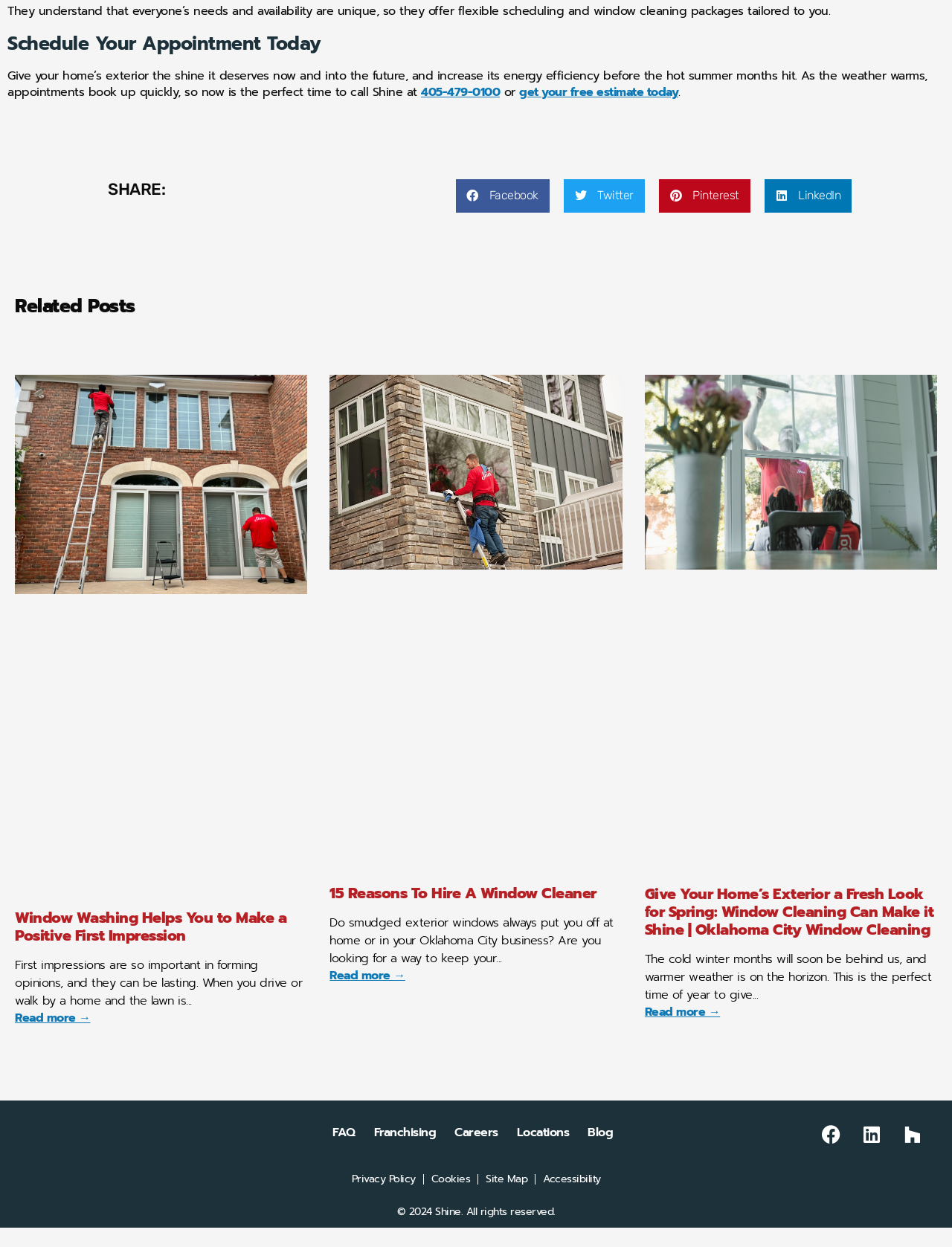Give the bounding box coordinates for the element described by: "Privacy Policy".

[0.361, 0.957, 0.445, 0.965]